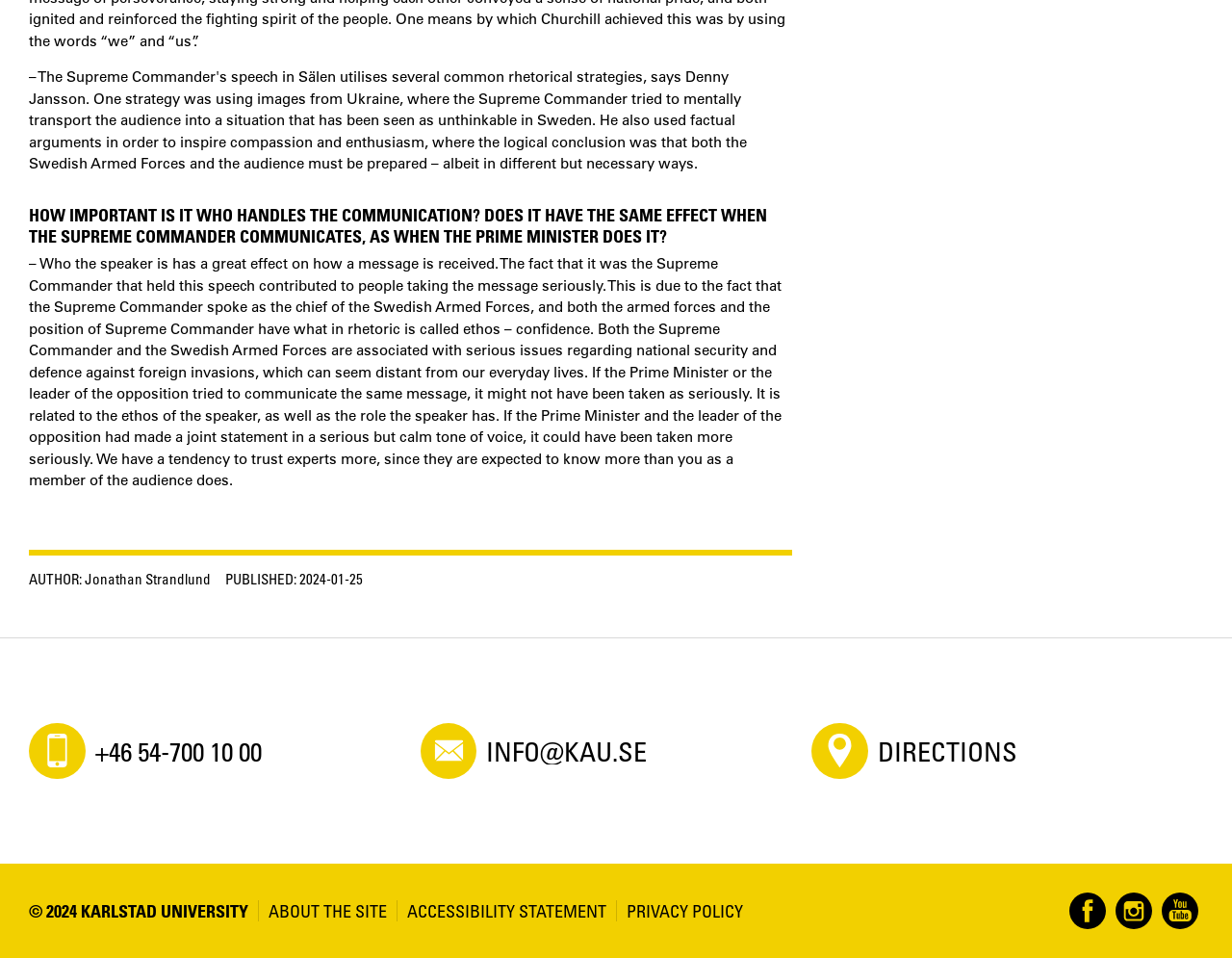Determine the coordinates of the bounding box that should be clicked to complete the instruction: "Visit the Facebook page". The coordinates should be represented by four float numbers between 0 and 1: [left, top, right, bottom].

[0.868, 0.931, 0.898, 0.97]